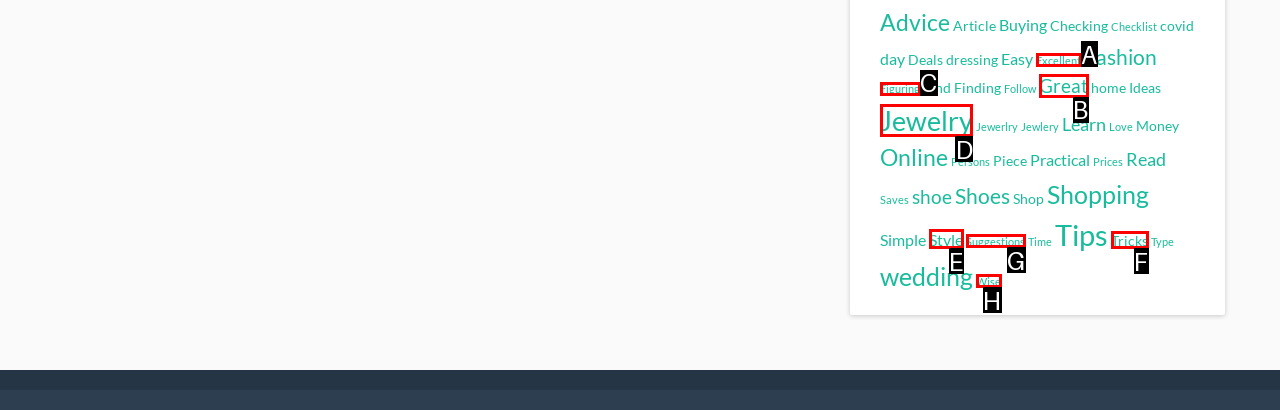Identify the correct choice to execute this task: View 'Jewelry' items
Respond with the letter corresponding to the right option from the available choices.

D